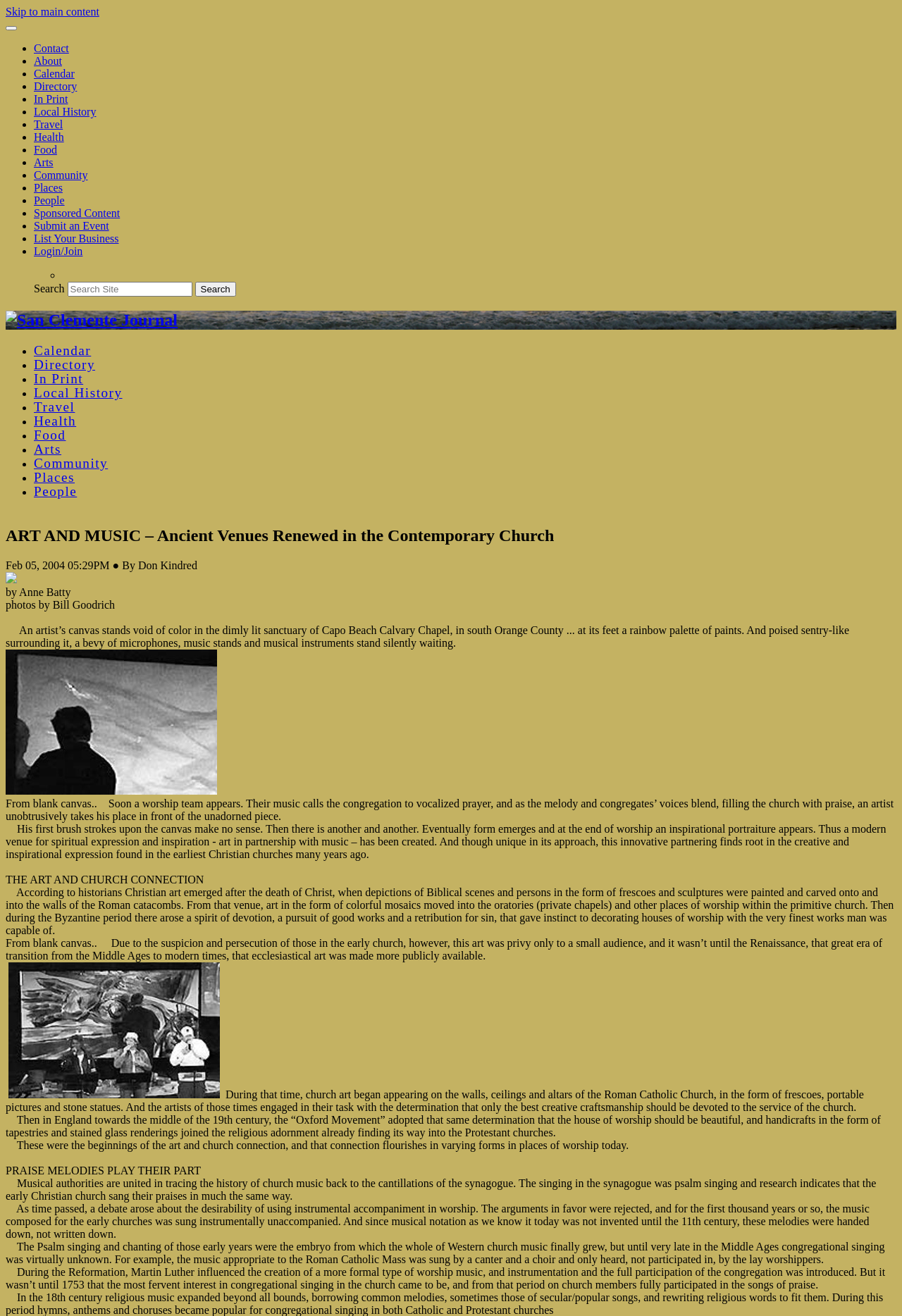What is the name of the journal? Observe the screenshot and provide a one-word or short phrase answer.

San Clemente Journal